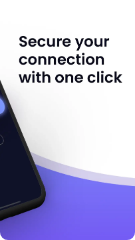What is the design of the smartphone in the image?
Provide a comprehensive and detailed answer to the question.

The caption describes the visual elements in the image, including a sleek smartphone design, which suggests that the smartphone in the image has a modern and streamlined design.